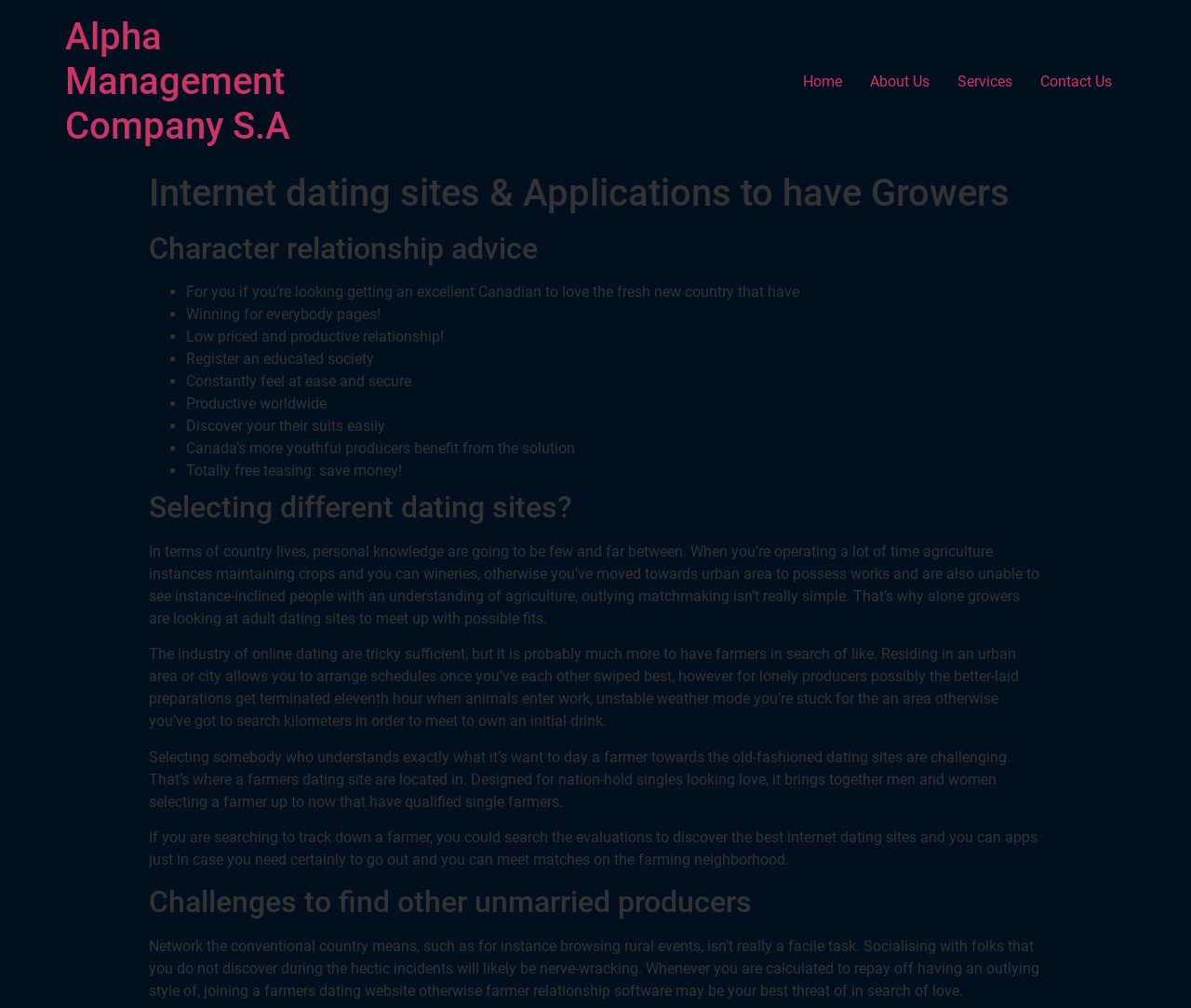Provide the bounding box coordinates for the UI element that is described as: "Alpha Management Company S.A".

[0.055, 0.015, 0.244, 0.147]